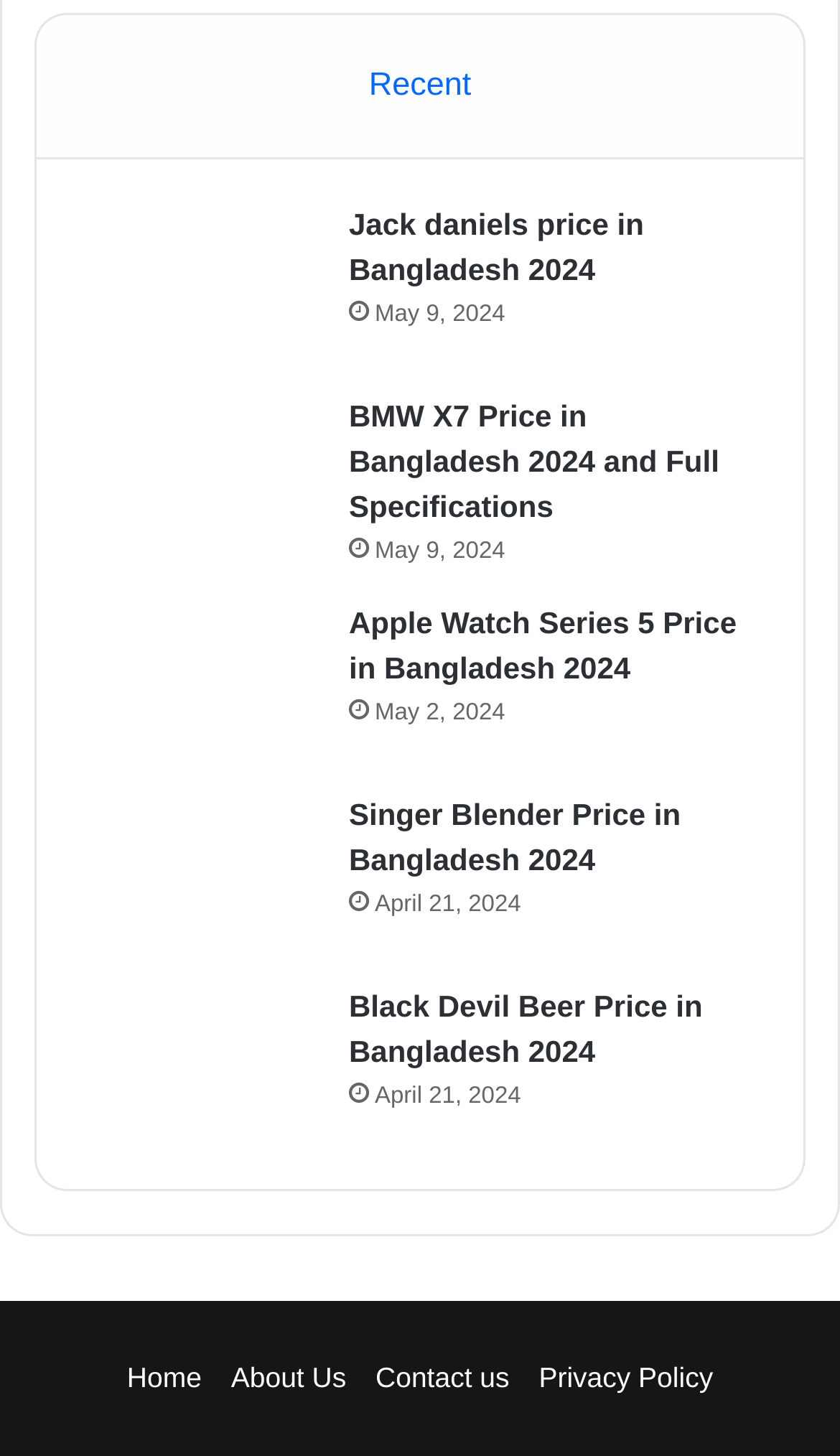Please provide the bounding box coordinates for the element that needs to be clicked to perform the following instruction: "View the 'Jack daniels price in Bangladesh 2024' article". The coordinates should be given as four float numbers between 0 and 1, i.e., [left, top, right, bottom].

[0.095, 0.138, 0.377, 0.249]